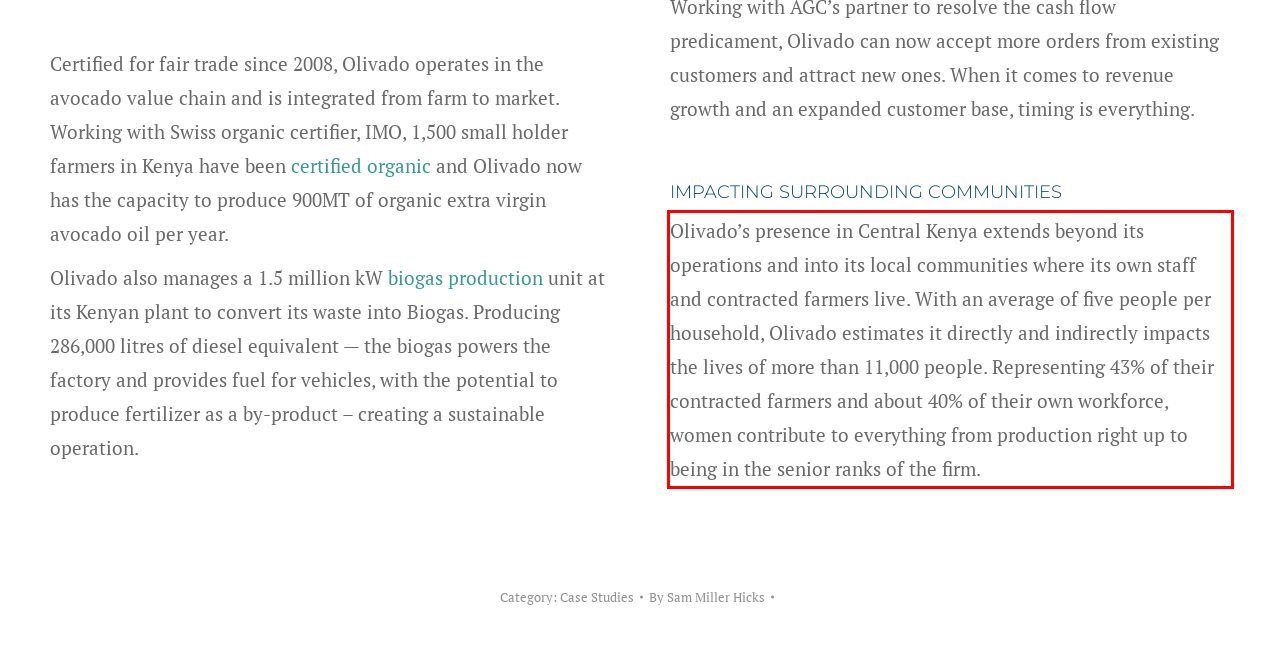Using OCR, extract the text content found within the red bounding box in the given webpage screenshot.

Olivado’s presence in Central Kenya extends beyond its operations and into its local communities where its own staff and contracted farmers live. With an average of five people per household, Olivado estimates it directly and indirectly impacts the lives of more than 11,000 people. Representing 43% of their contracted farmers and about 40% of their own workforce, women contribute to everything from production right up to being in the senior ranks of the firm.